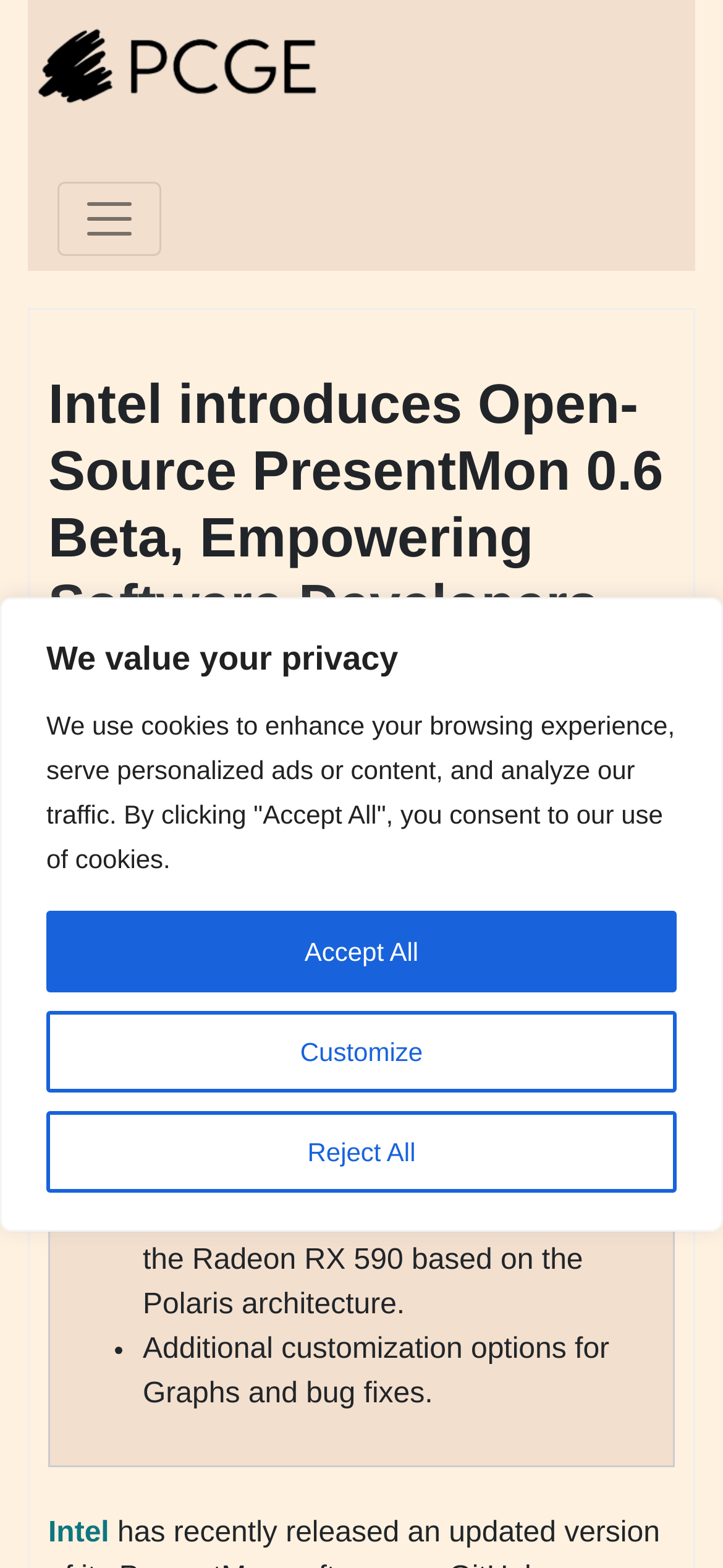What is the logo on the top left corner?
Using the visual information, respond with a single word or phrase.

PCGE.eu LOGO